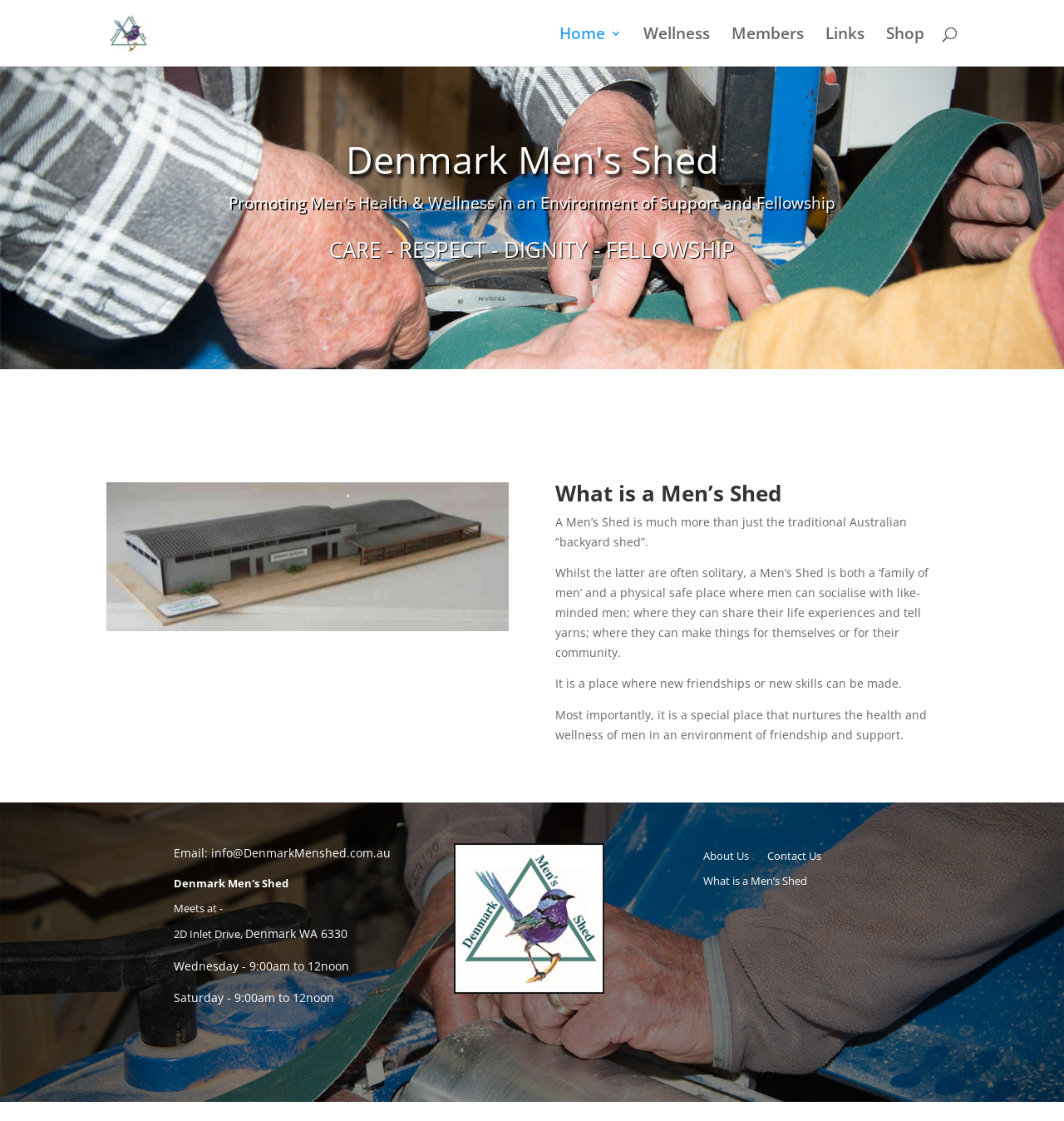Extract the bounding box coordinates for the UI element described by the text: "About Us". The coordinates should be in the form of [left, top, right, bottom] with values between 0 and 1.

[0.661, 0.758, 0.704, 0.774]